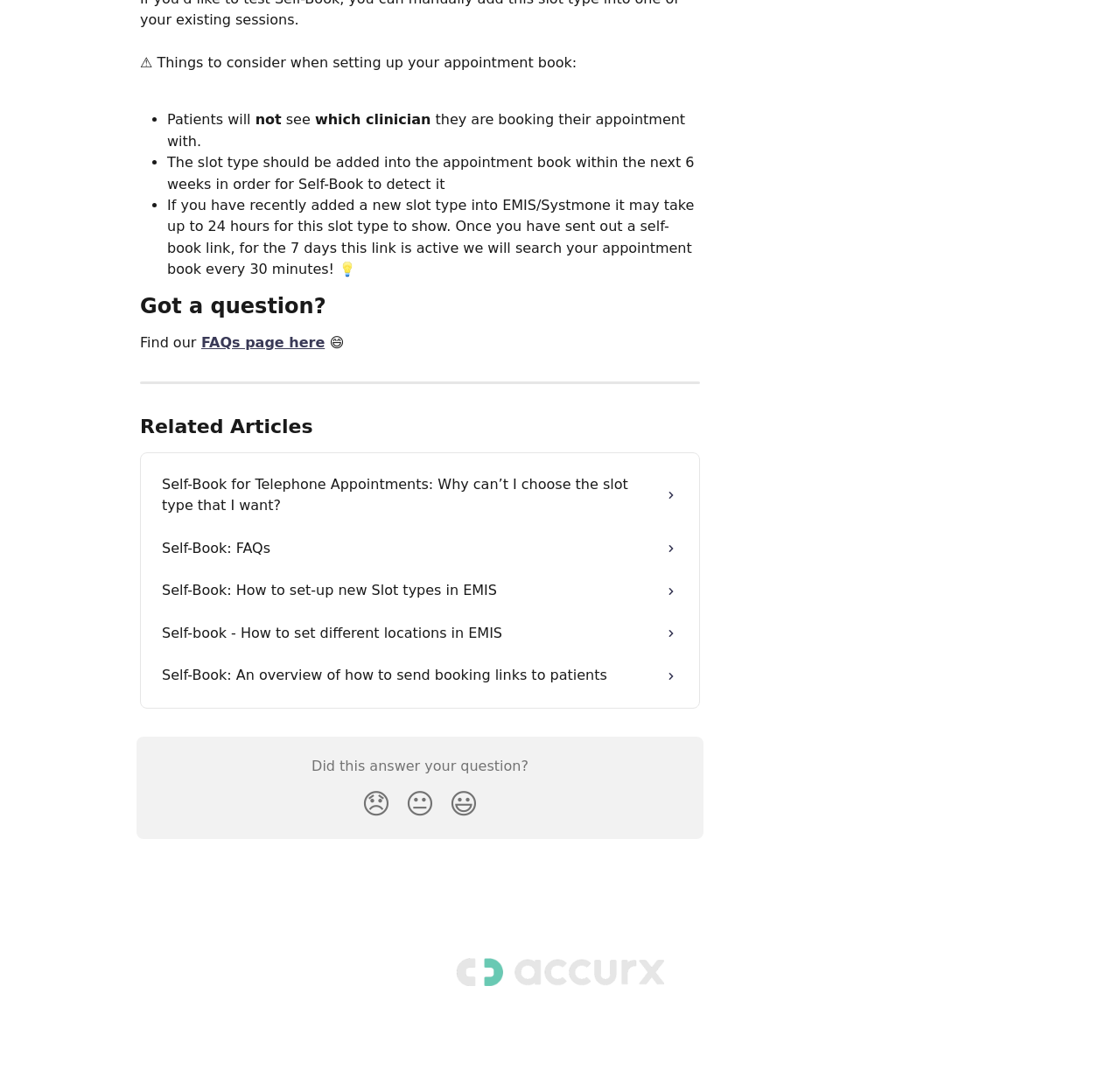Predict the bounding box of the UI element based on the description: "😃". The coordinates should be four float numbers between 0 and 1, formatted as [left, top, right, bottom].

[0.395, 0.725, 0.434, 0.77]